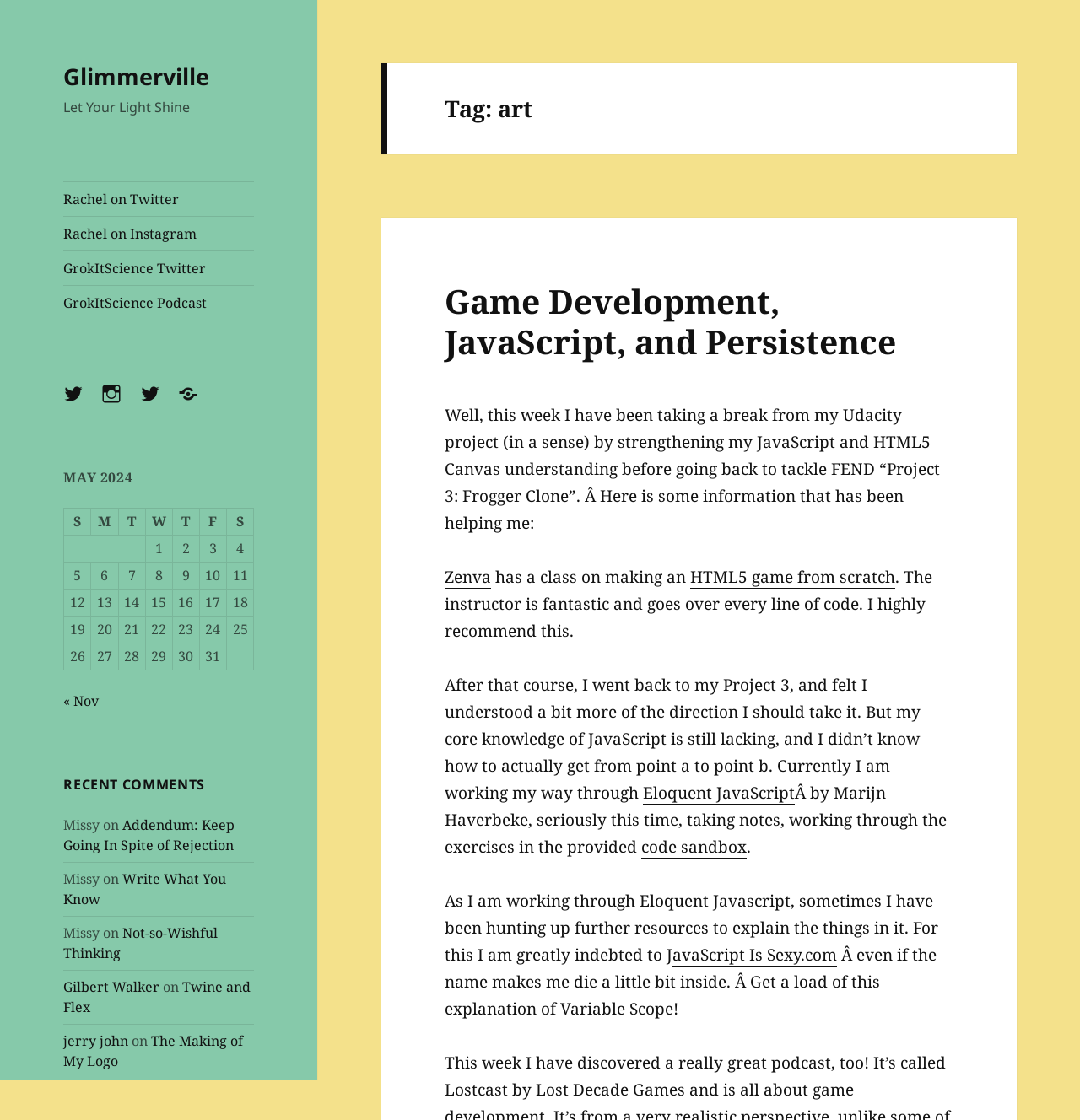Identify the bounding box coordinates of the area that should be clicked in order to complete the given instruction: "View the table for May 2024". The bounding box coordinates should be four float numbers between 0 and 1, i.e., [left, top, right, bottom].

[0.059, 0.417, 0.235, 0.599]